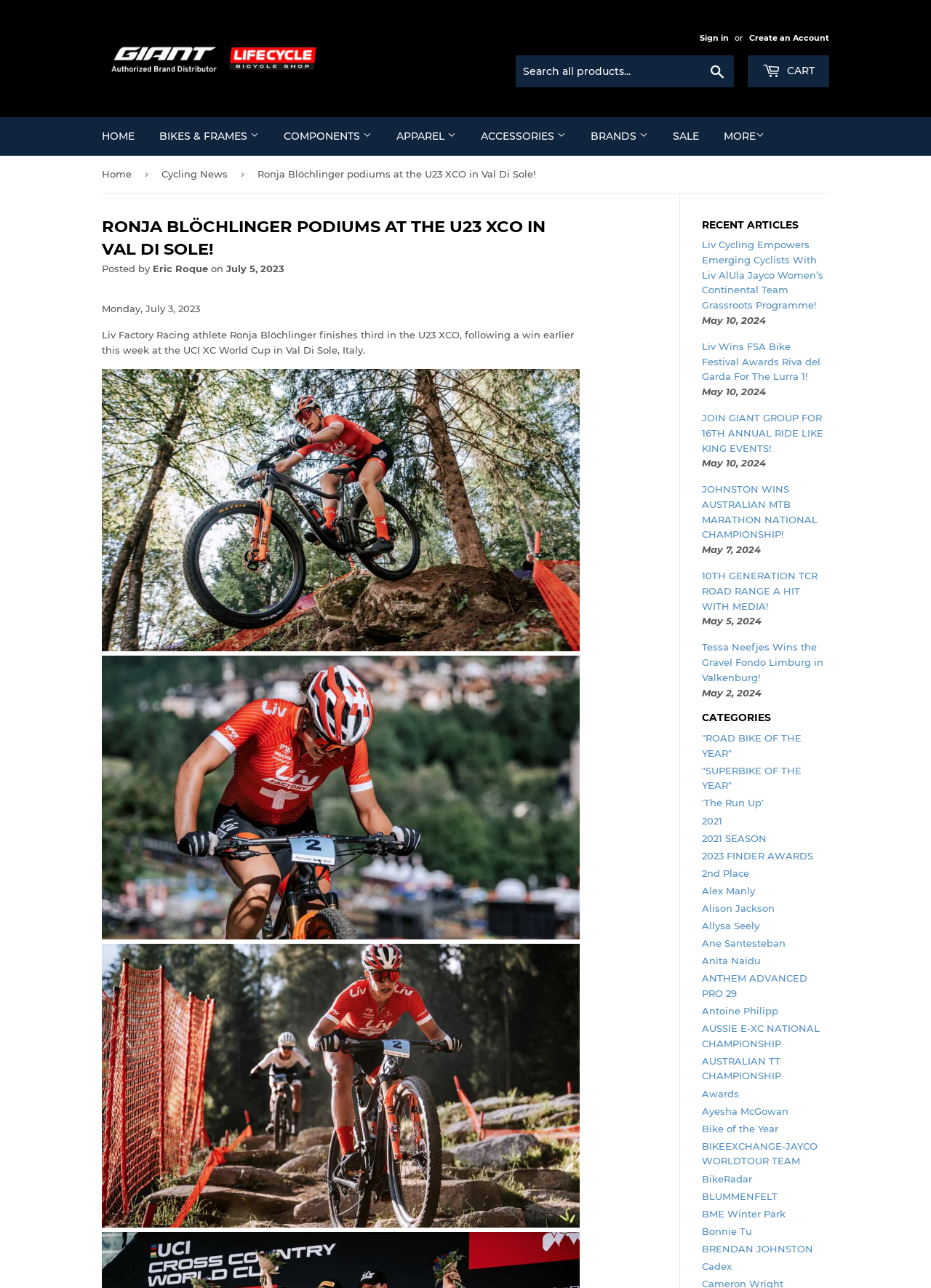Respond to the question below with a single word or phrase: How many categories are listed in the main menu?

6